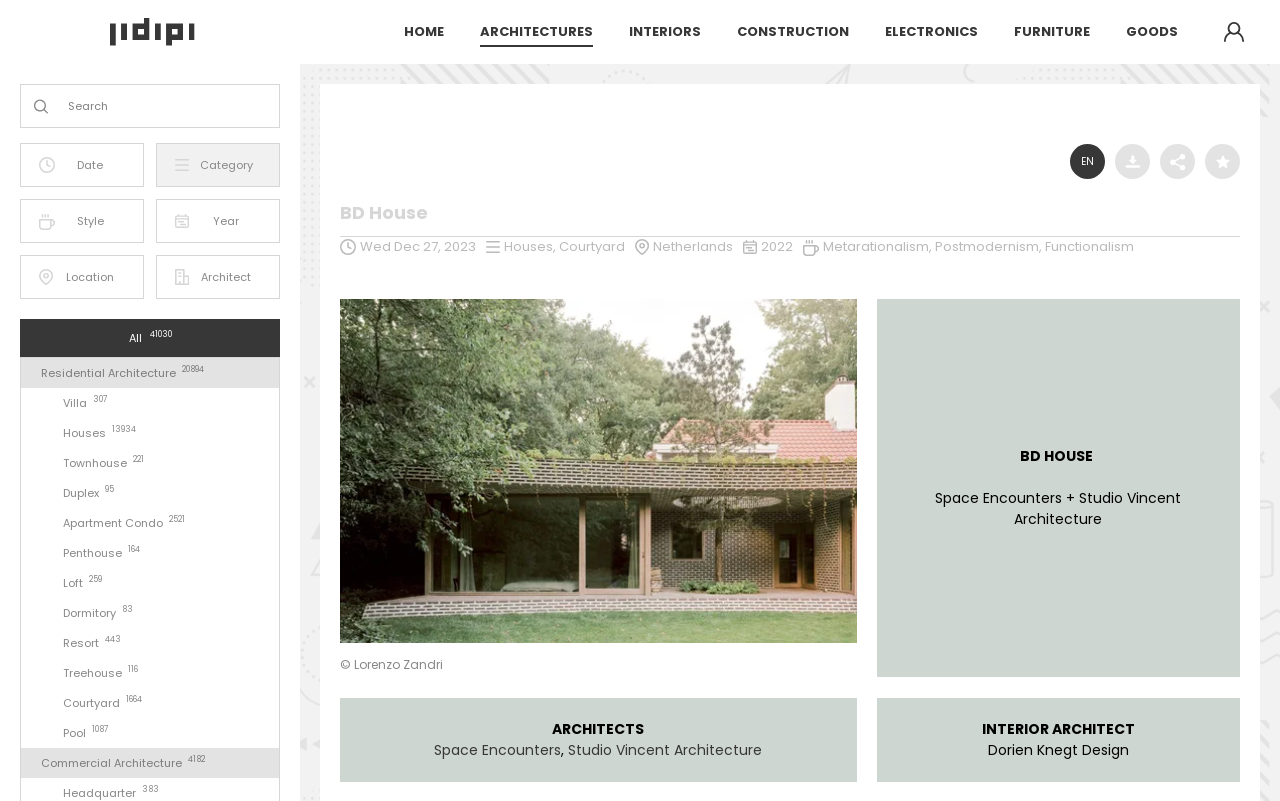Please locate the bounding box coordinates of the region I need to click to follow this instruction: "Filter by 'Date'".

[0.016, 0.179, 0.112, 0.233]